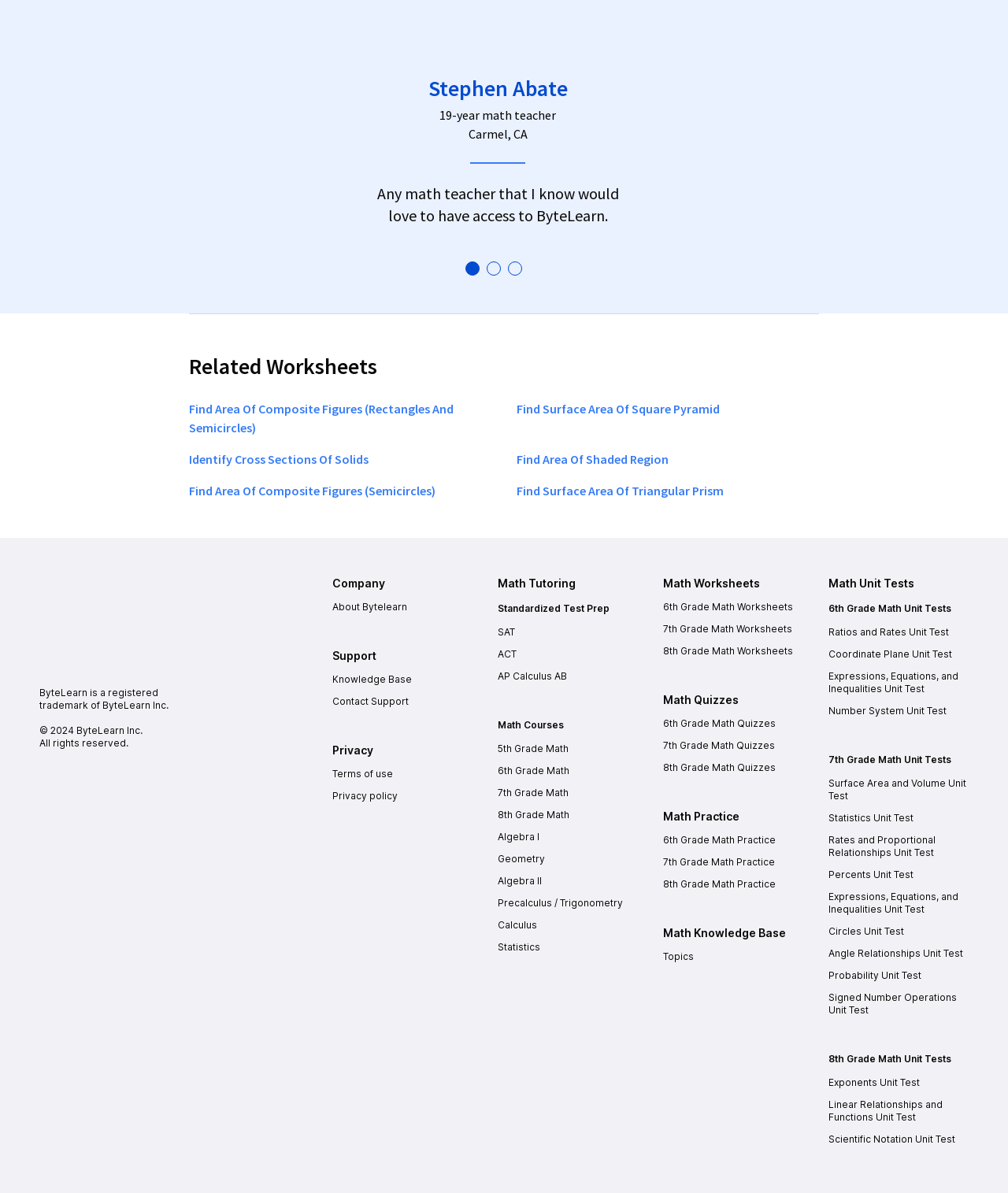What is the topic of the first worksheet? Analyze the screenshot and reply with just one word or a short phrase.

Find Area Of Composite Figures